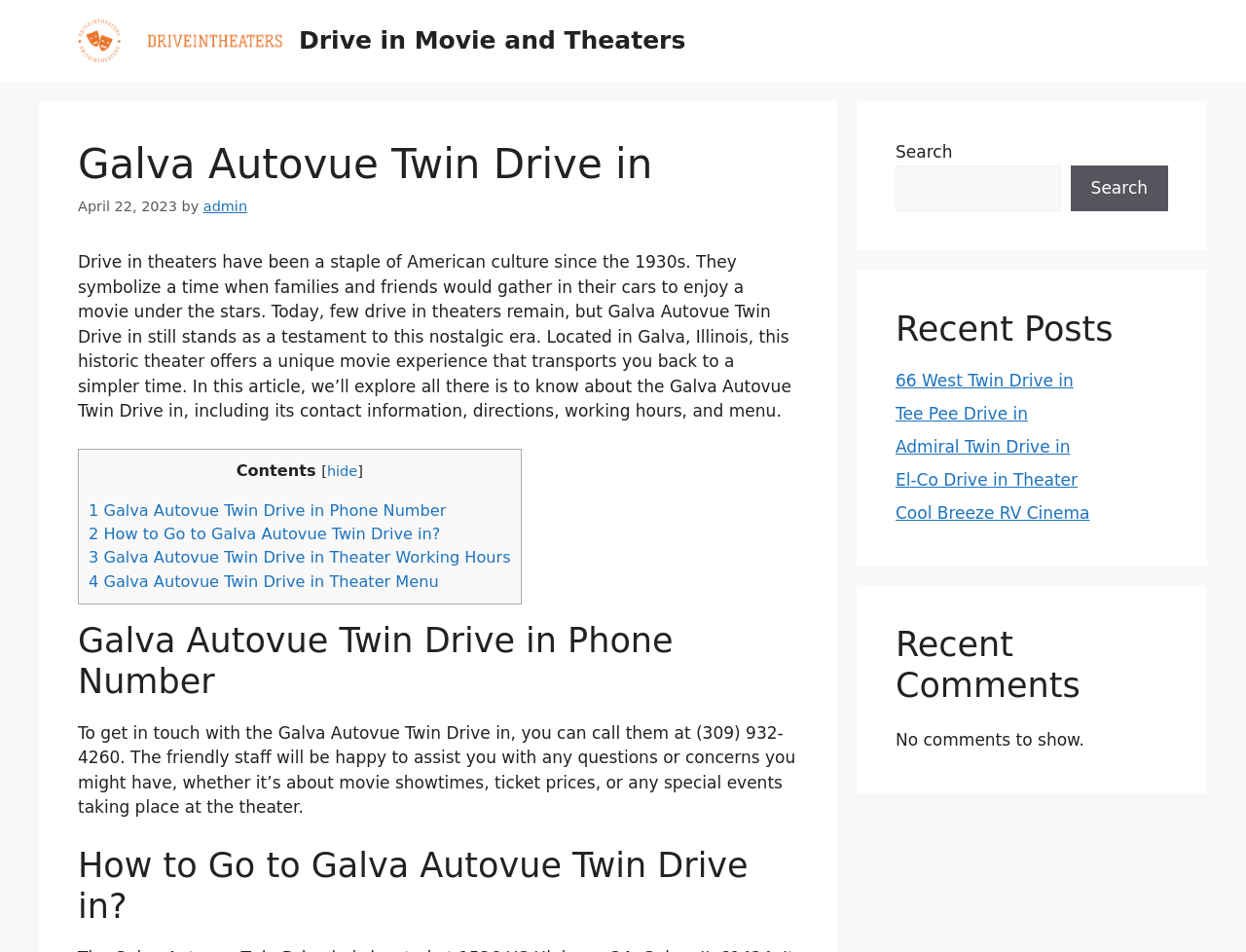Please extract the title of the webpage.

Galva Autovue Twin Drive in